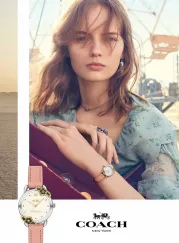What is prominently placed at the bottom of the image?
Answer the question based on the image using a single word or a brief phrase.

The Coach logo